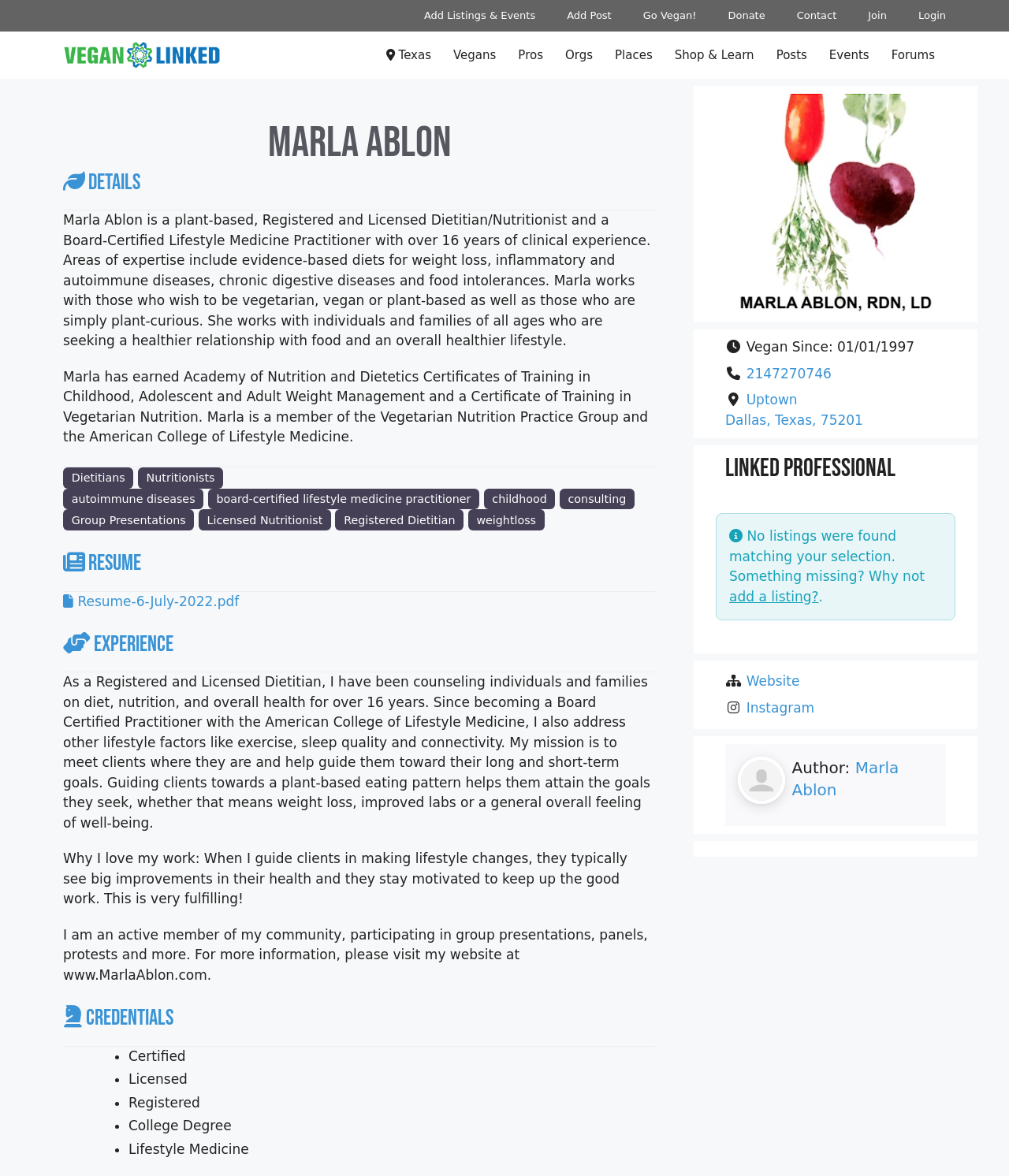Provide the bounding box coordinates for the area that should be clicked to complete the instruction: "Contact Marla Ablon".

[0.774, 0.0, 0.845, 0.027]